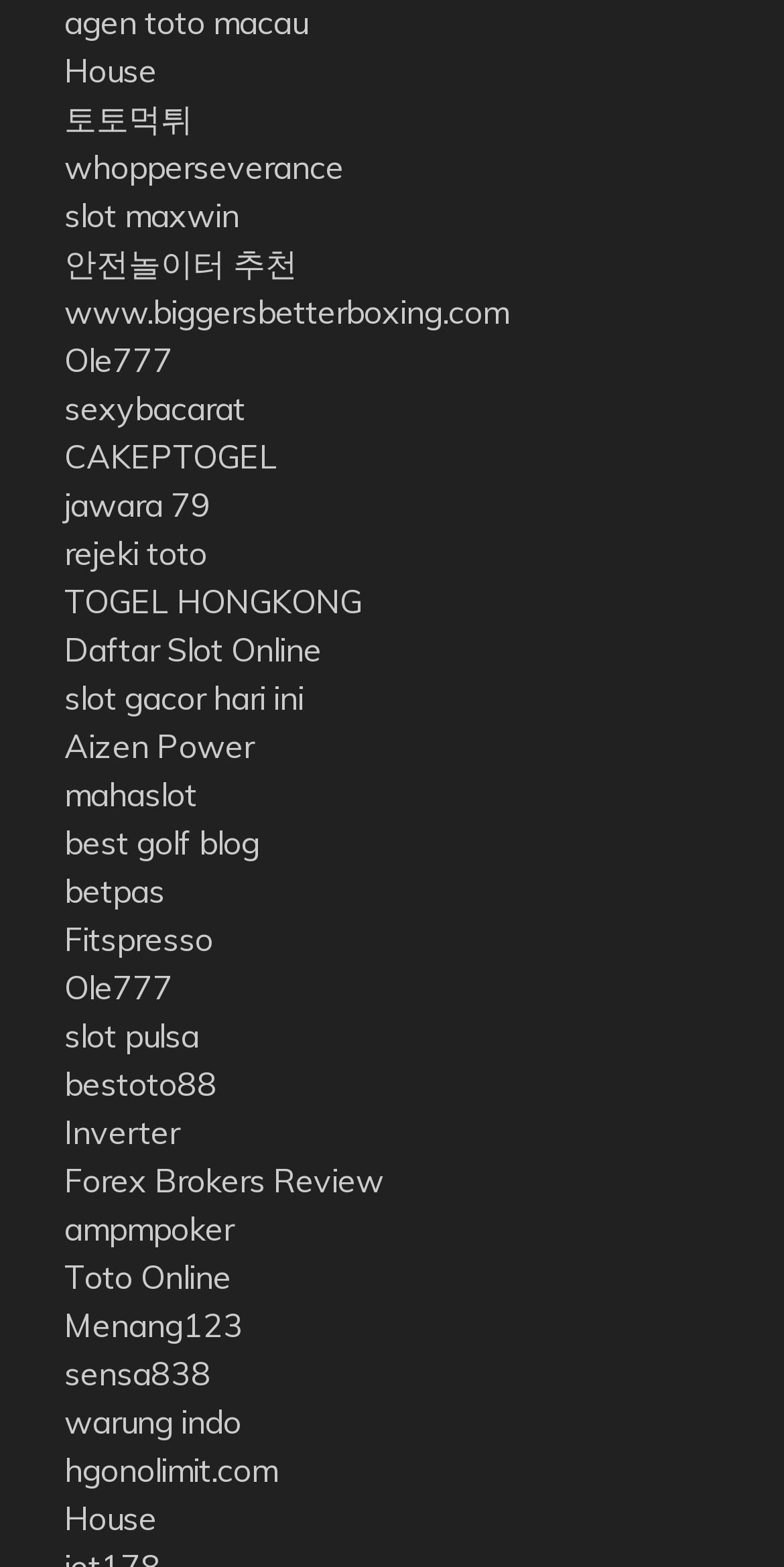Respond to the question below with a single word or phrase:
What is the link below '토토먹튀'?

whopperseverance